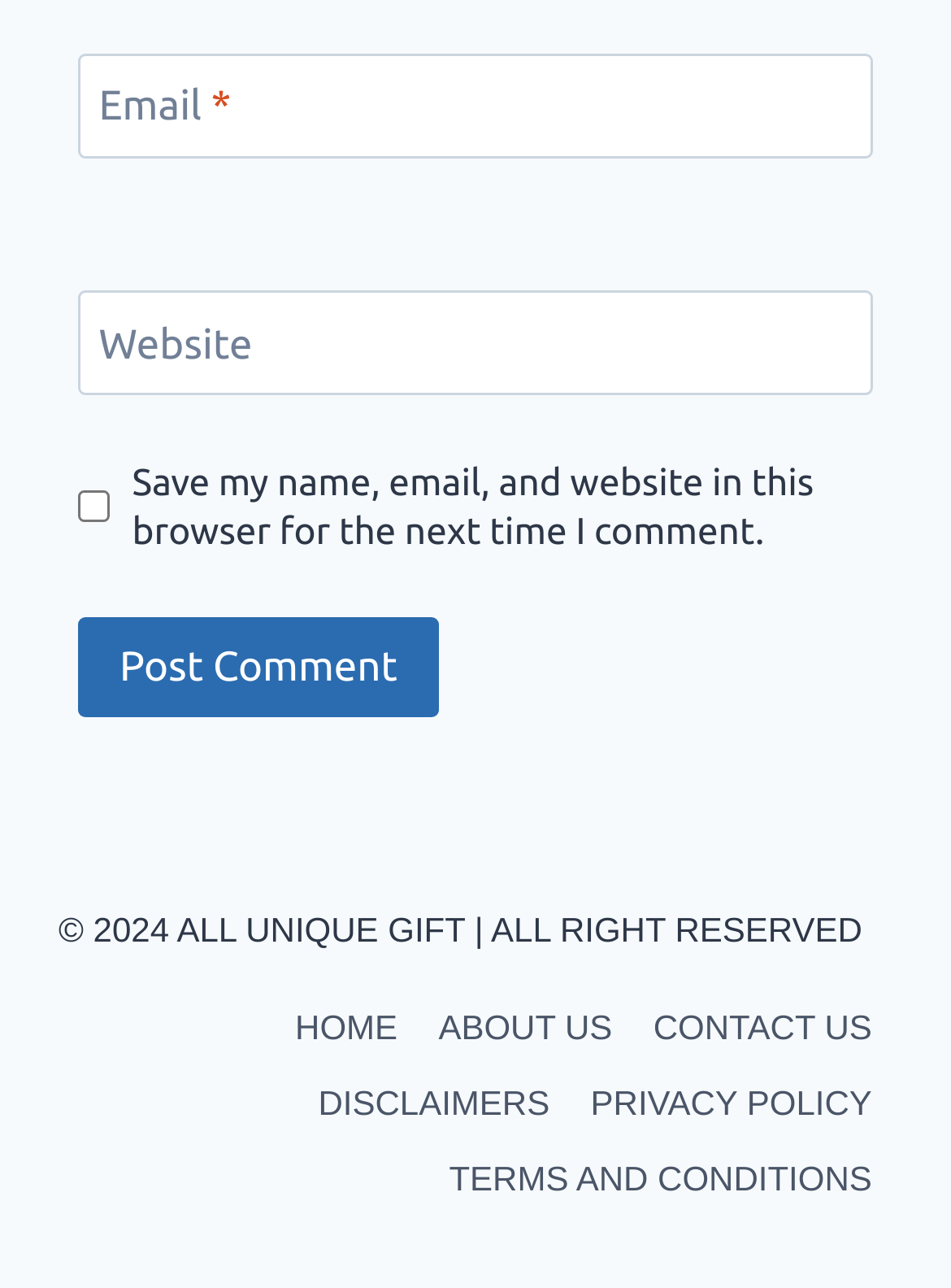How many links are in the footer navigation?
Examine the image closely and answer the question with as much detail as possible.

I counted the number of link elements within the navigation element with the description 'Footer Navigation' and found six links: 'HOME', 'ABOUT US', 'CONTACT US', 'DISCLAIMERS', 'PRIVACY POLICY', and 'TERMS AND CONDITIONS'.